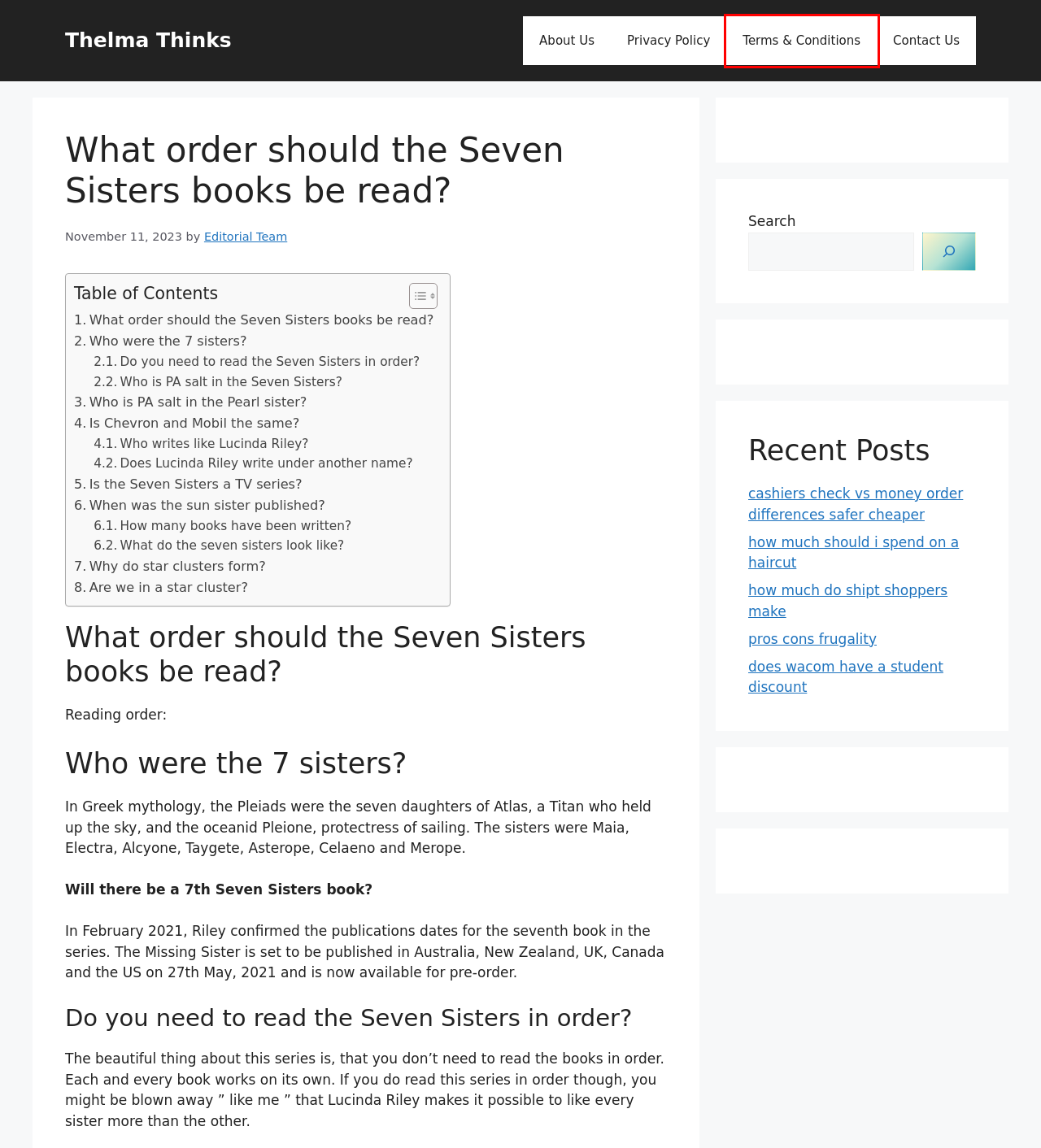You have received a screenshot of a webpage with a red bounding box indicating a UI element. Please determine the most fitting webpage description that matches the new webpage after clicking on the indicated element. The choices are:
A. Thelma Thinks – Answers For How, What, Where and When.
B. cashiers check vs money order differences safer cheaper – Thelma Thinks
C. Terms & Conditions – Thelma Thinks
D. how much do shipt shoppers make – Thelma Thinks
E. pros cons frugality – Thelma Thinks
F. Privacy Policy – Thelma Thinks
G. Contact Us – Thelma Thinks
H. does wacom have a student discount – Thelma Thinks

C